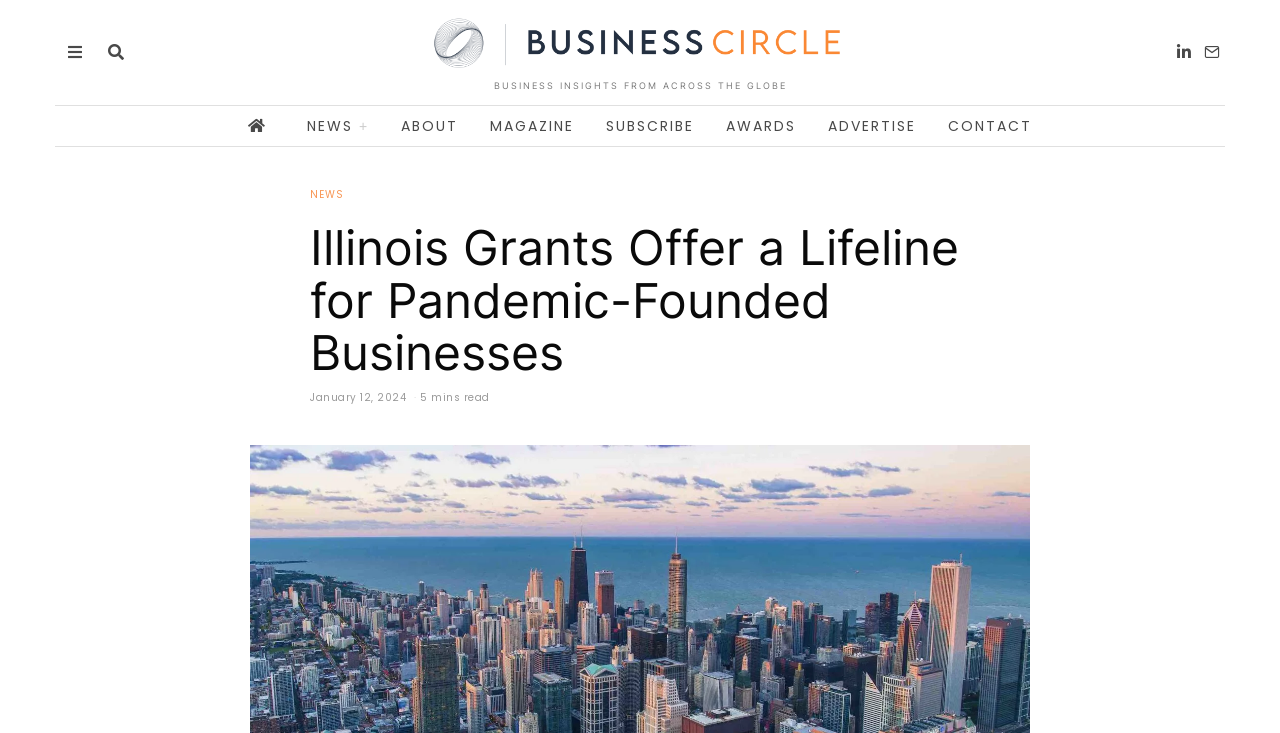How many social media links are present? Observe the screenshot and provide a one-word or short phrase answer.

3